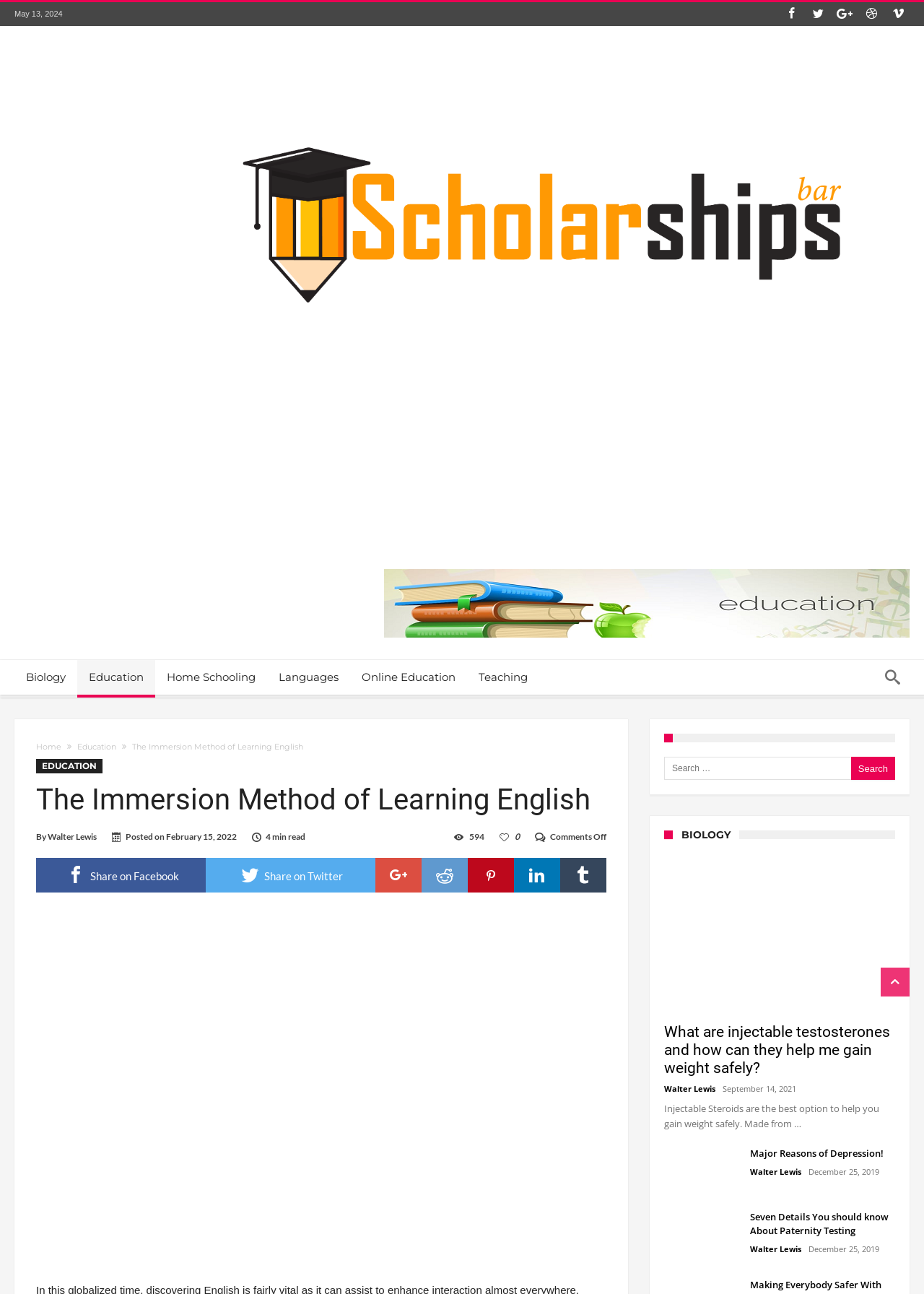Can you find and provide the main heading text of this webpage?

The Immersion Method of Learning English